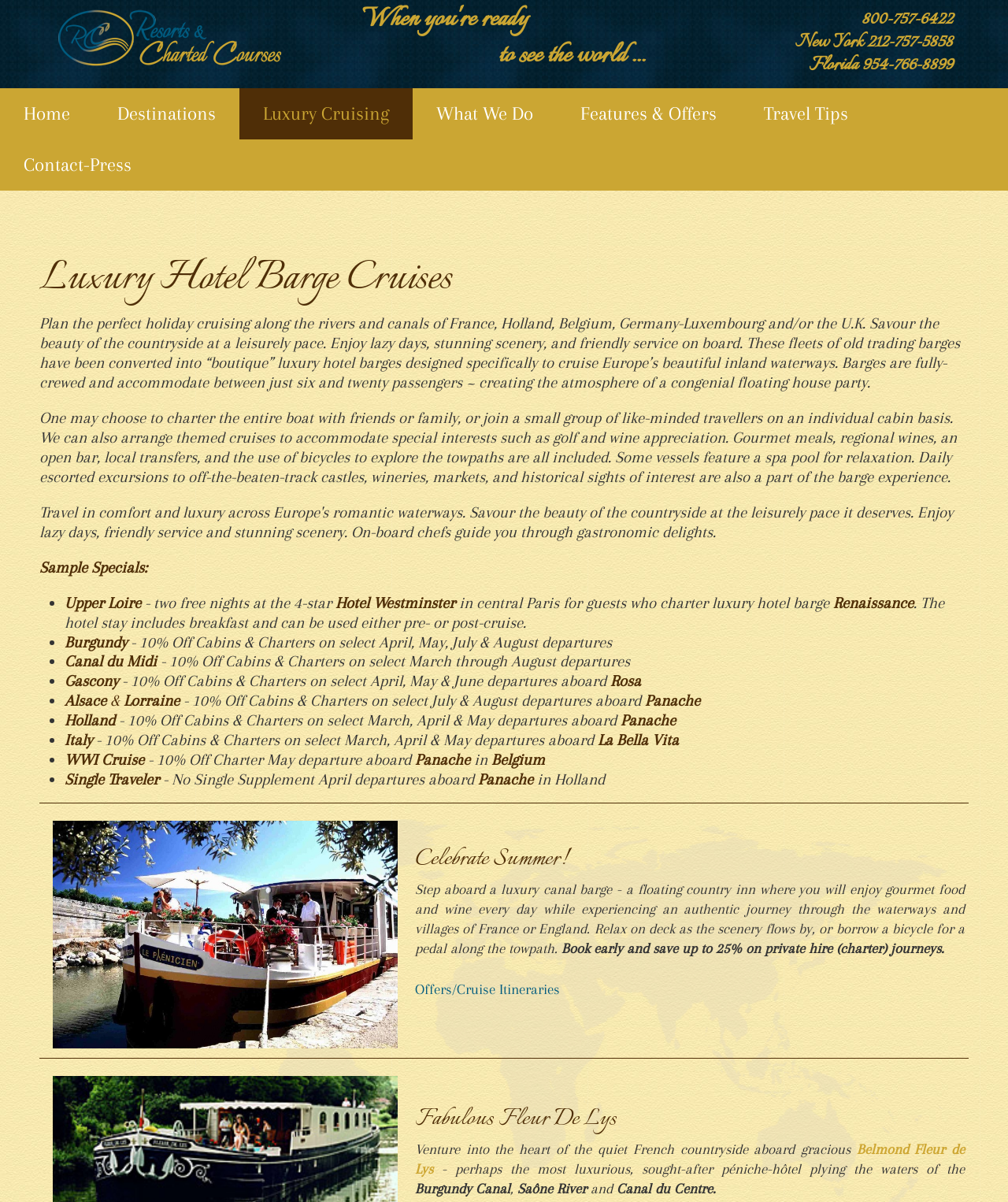Using the given description, provide the bounding box coordinates formatted as (top-left x, top-left y, bottom-right x, bottom-right y), with all values being floating point numbers between 0 and 1. Description: Travel Tips

[0.734, 0.073, 0.865, 0.116]